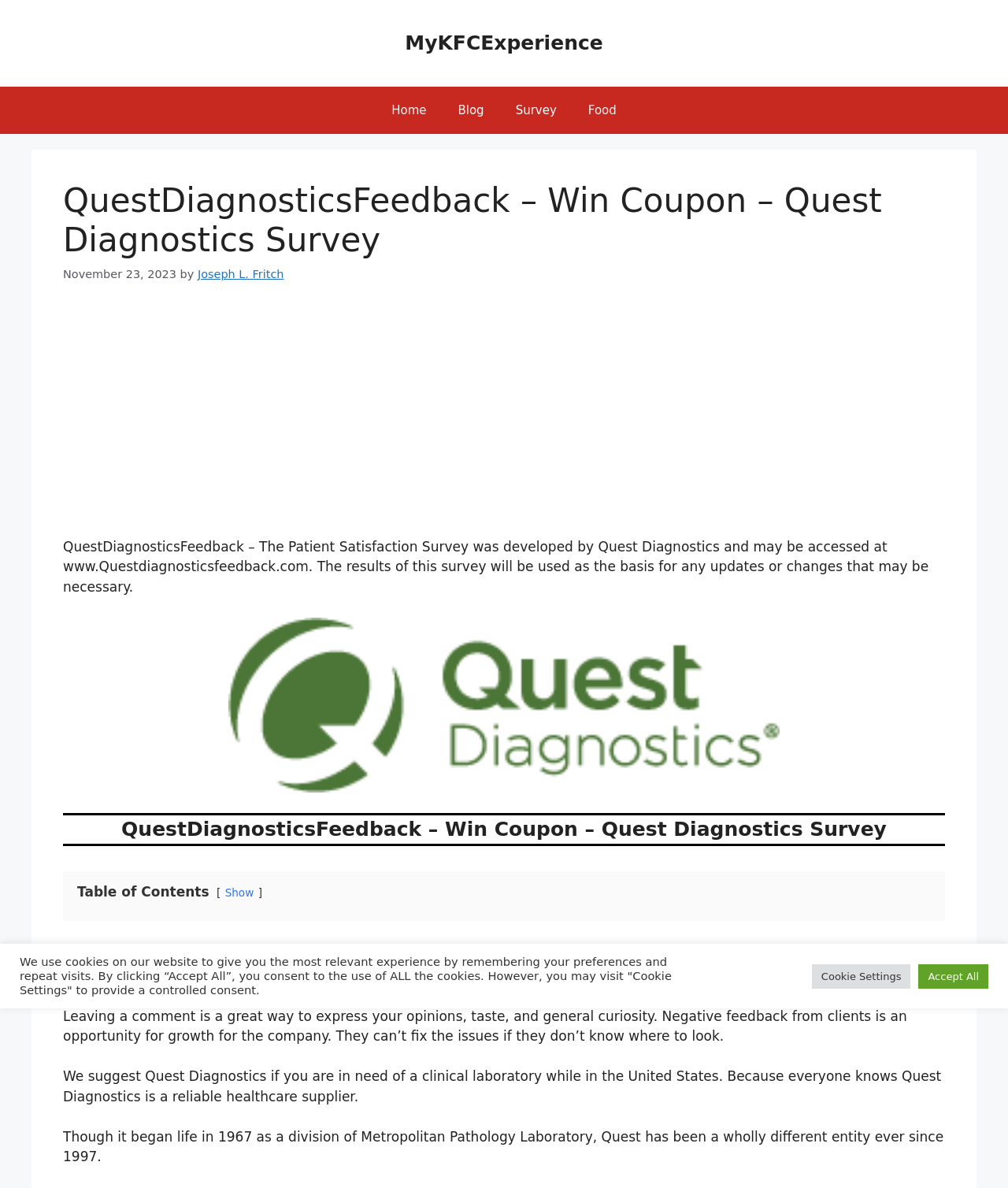What is the company recommended by the webpage for clinical laboratory services in the United States?
Use the image to answer the question with a single word or phrase.

Quest Diagnostics